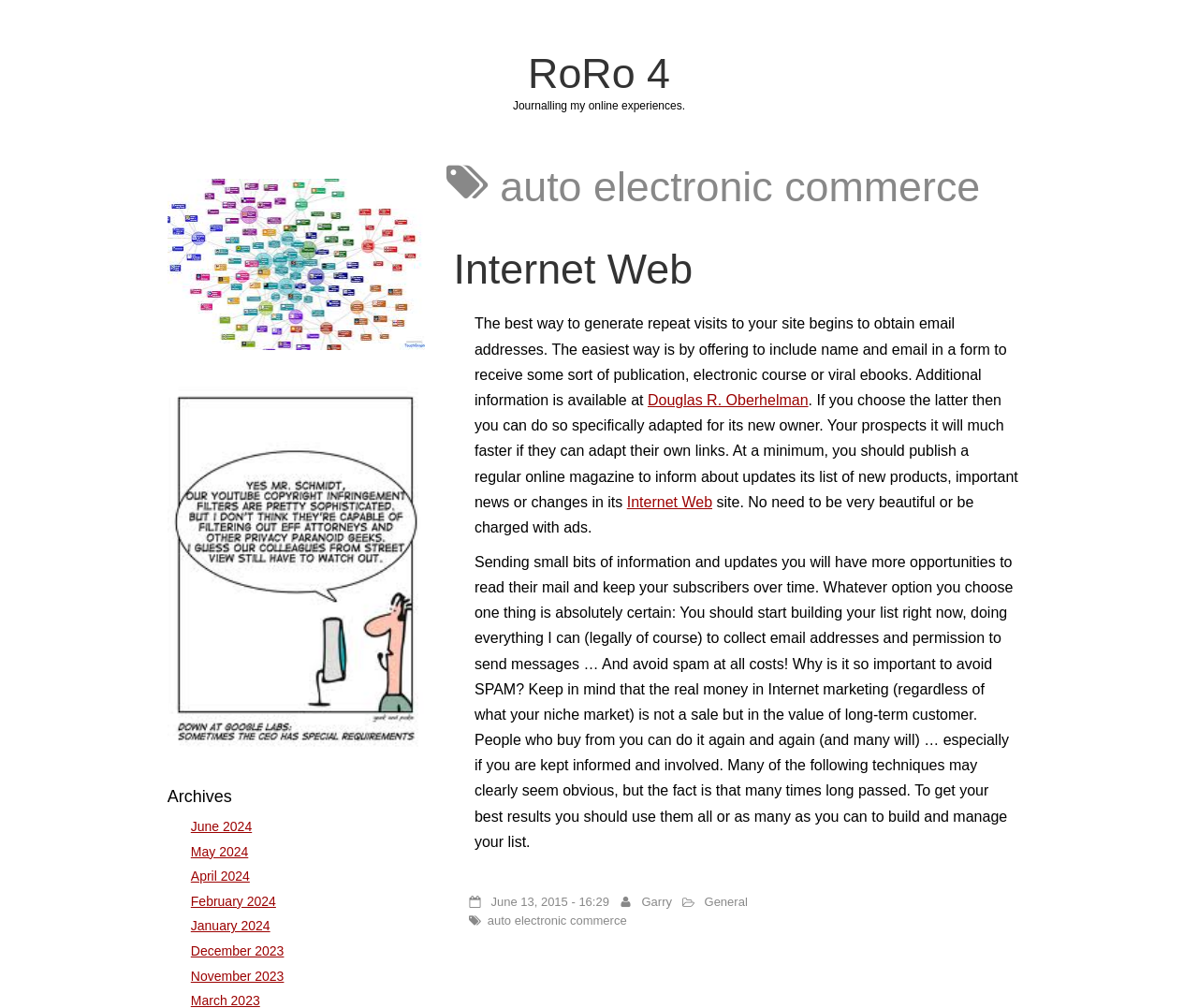What is the main topic of the article?
Look at the image and provide a short answer using one word or a phrase.

Internet marketing